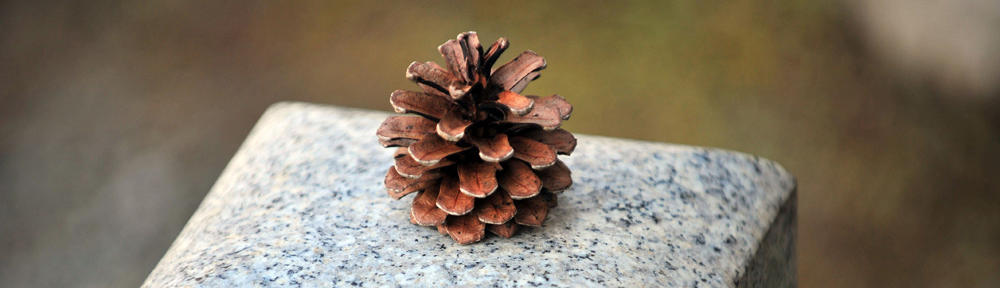What is the color of the pine cone's scales?
From the image, provide a succinct answer in one word or a short phrase.

Brownish